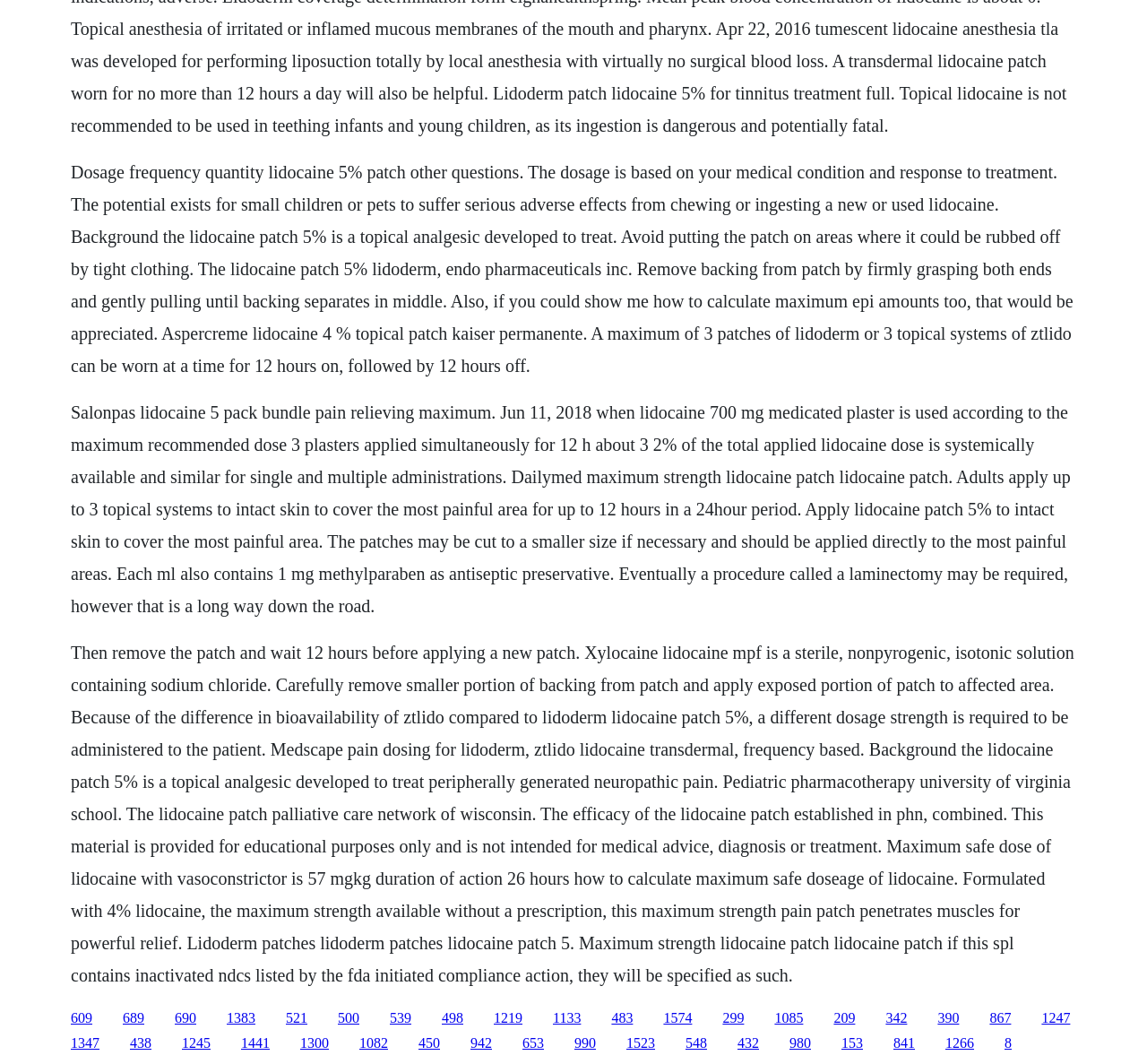Please identify the coordinates of the bounding box for the clickable region that will accomplish this instruction: "Click the link '690'".

[0.152, 0.949, 0.171, 0.963]